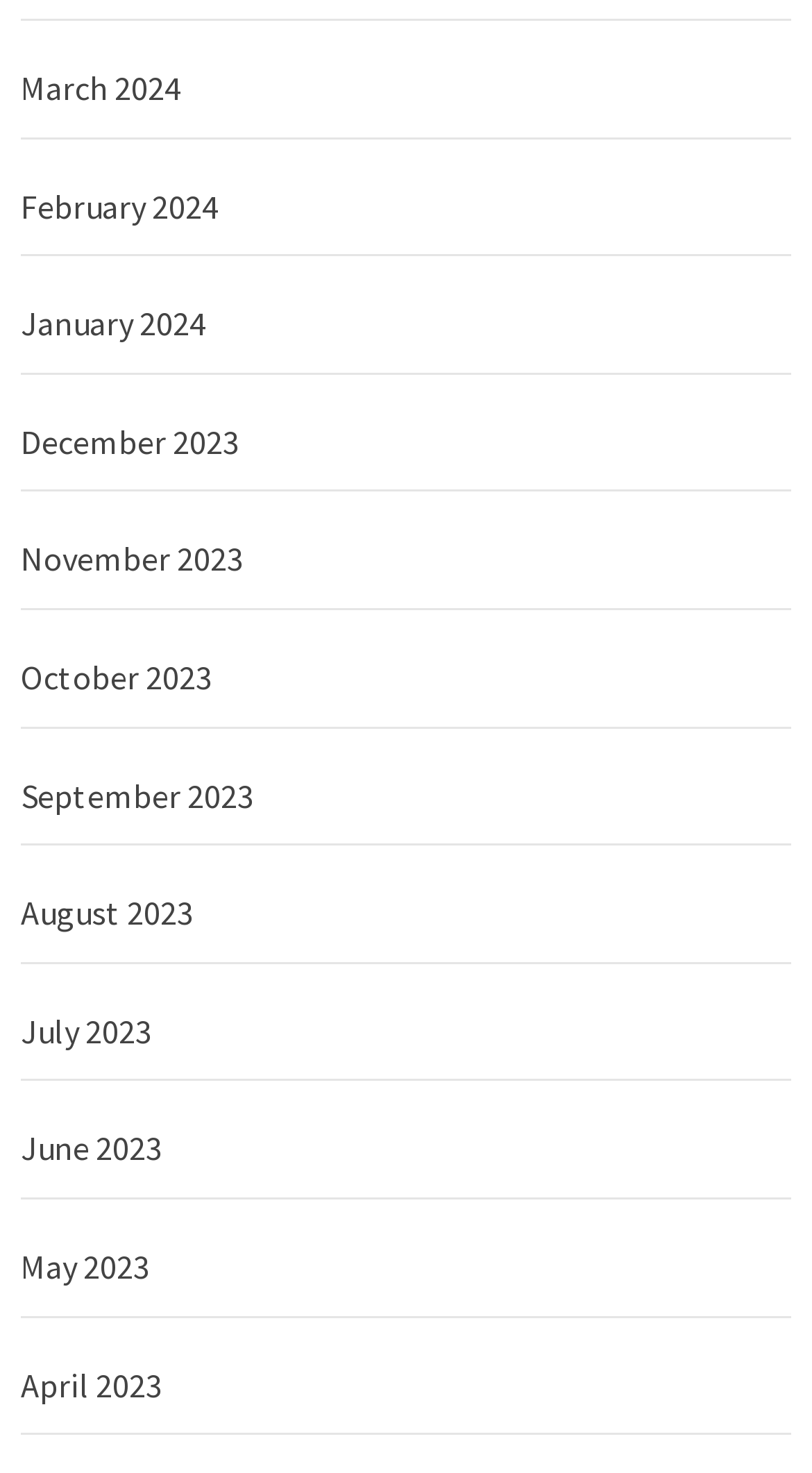Please identify the bounding box coordinates of the element that needs to be clicked to execute the following command: "check November 2023". Provide the bounding box using four float numbers between 0 and 1, formatted as [left, top, right, bottom].

[0.026, 0.348, 0.974, 0.414]